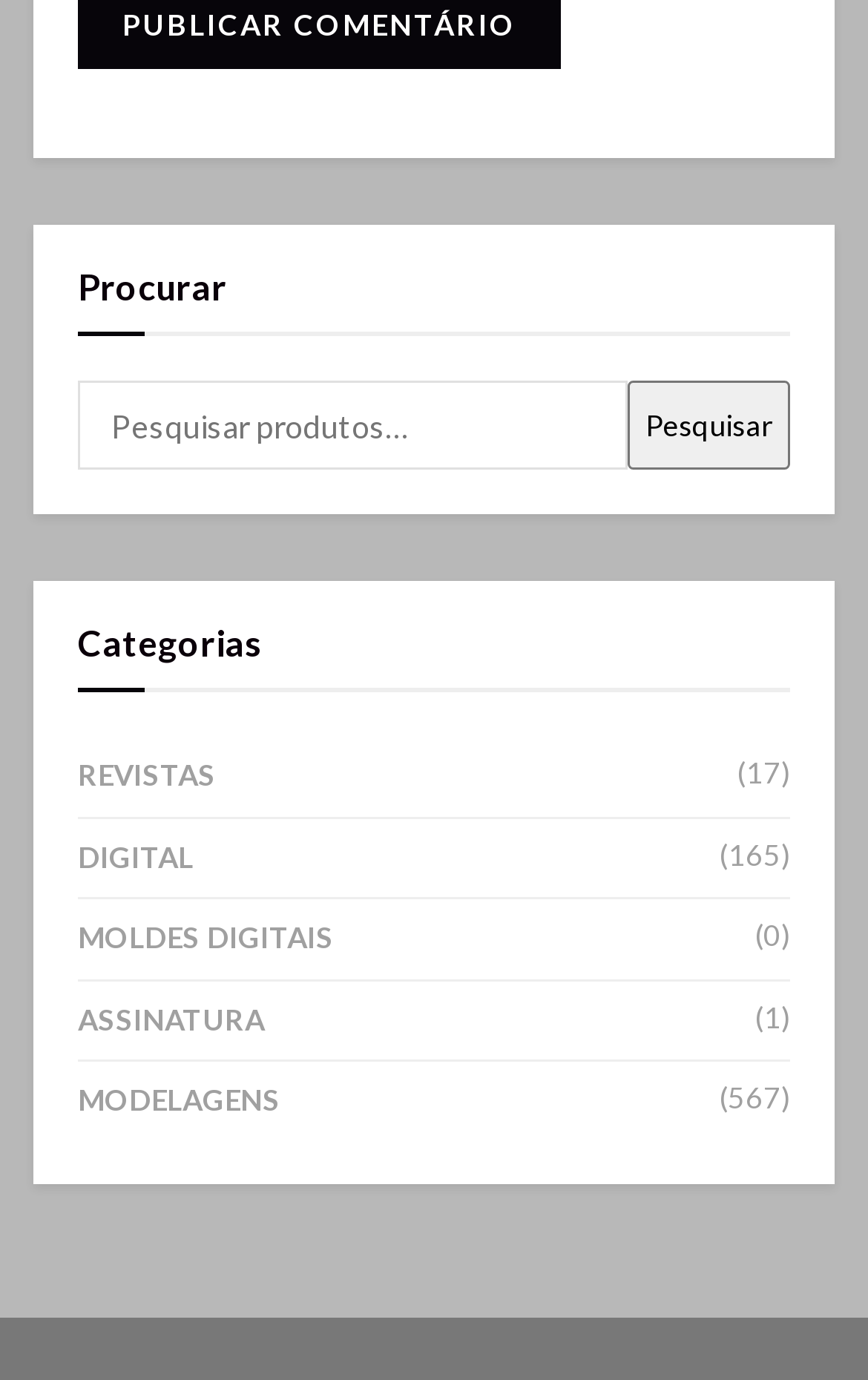Is there a search function on the page?
Provide a concise answer using a single word or phrase based on the image.

Yes